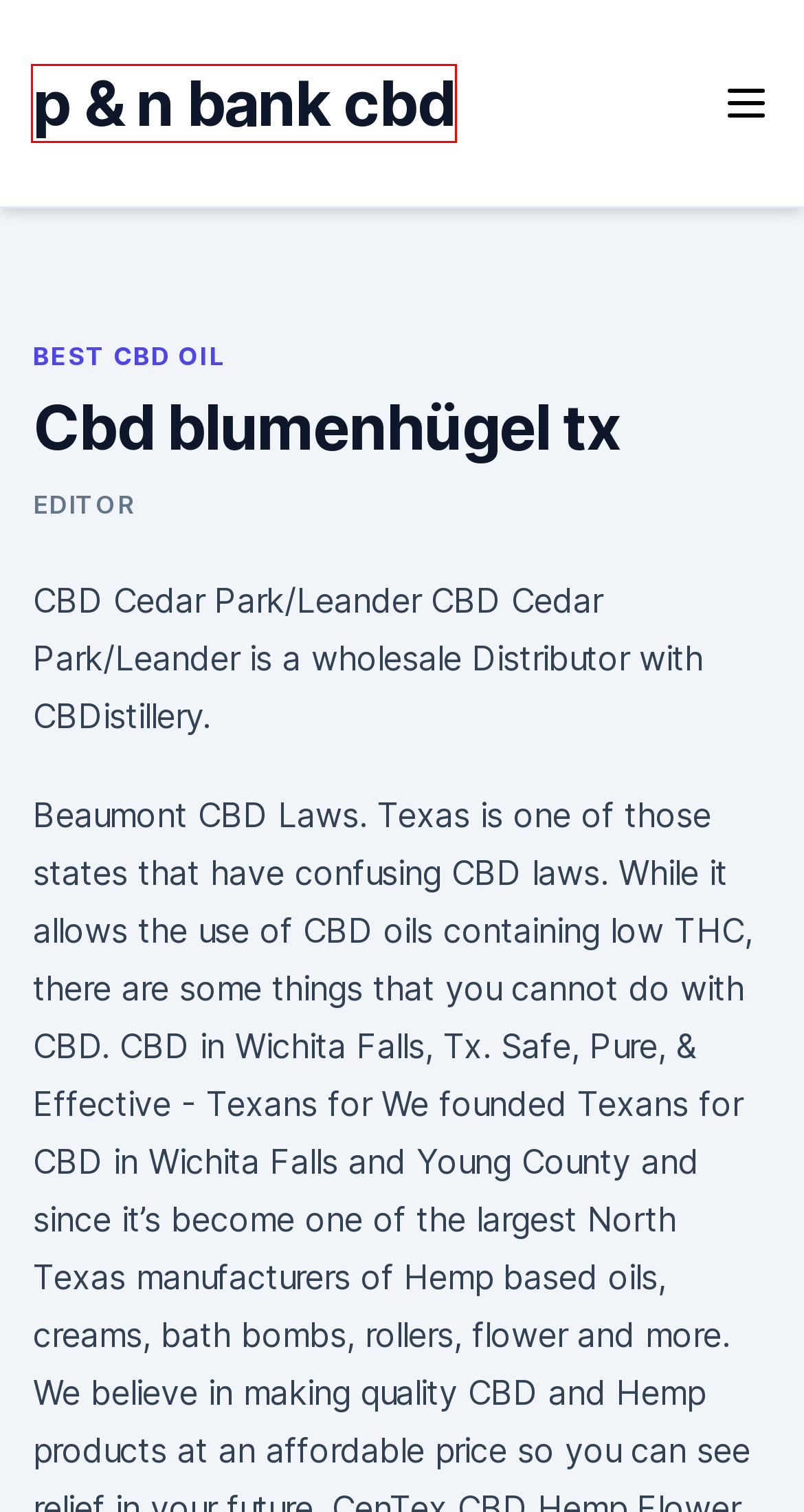Review the screenshot of a webpage that includes a red bounding box. Choose the most suitable webpage description that matches the new webpage after clicking the element within the red bounding box. Here are the candidates:
A. Einfach das wesentliche hanfsamenöl
B. Florida age für cbd
C. p & n bank cbd - cbdoldeutschlandokntmrq.netlify.app
D. Cbd-öl für ms-betroffene
E. Best CBD Oil
F. Bio hanftal tagescreme
G. Cbd öl ist nicht das
H. Die gummis würmer

C